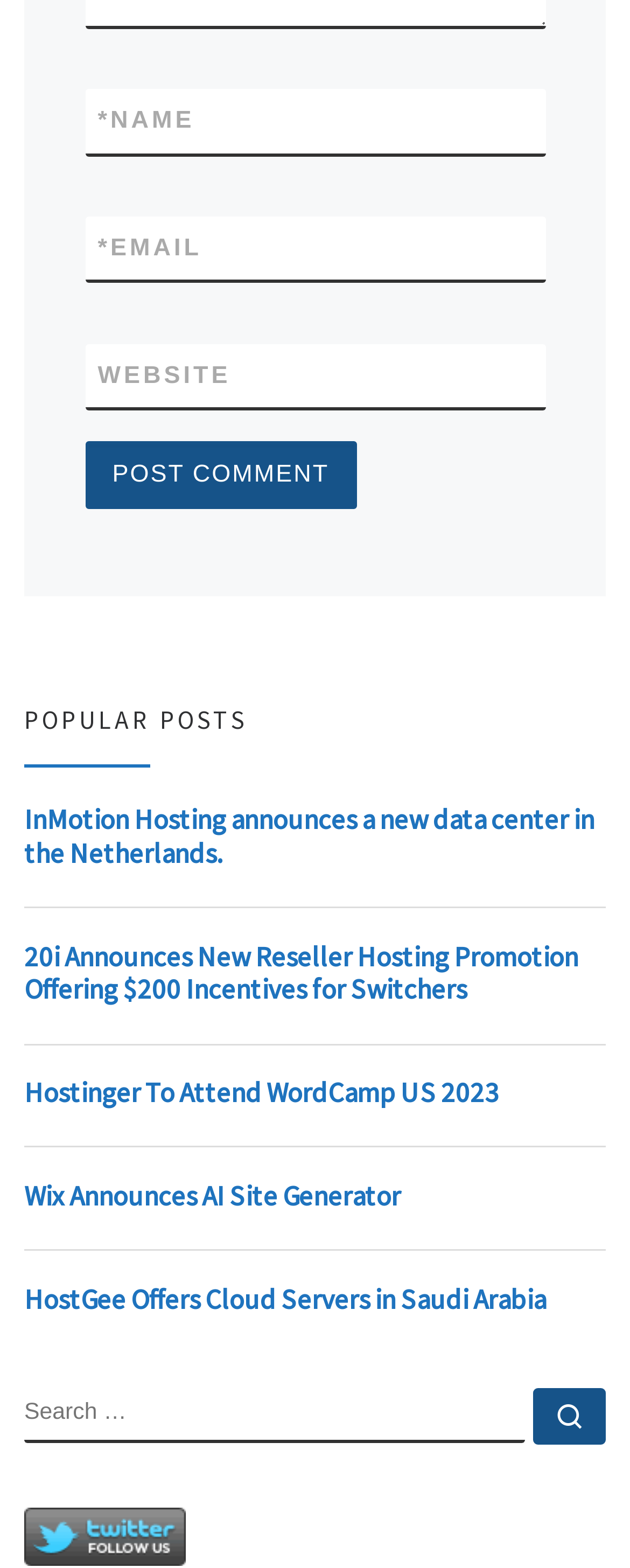Specify the bounding box coordinates for the region that must be clicked to perform the given instruction: "Search for something".

[0.038, 0.885, 0.833, 0.92]